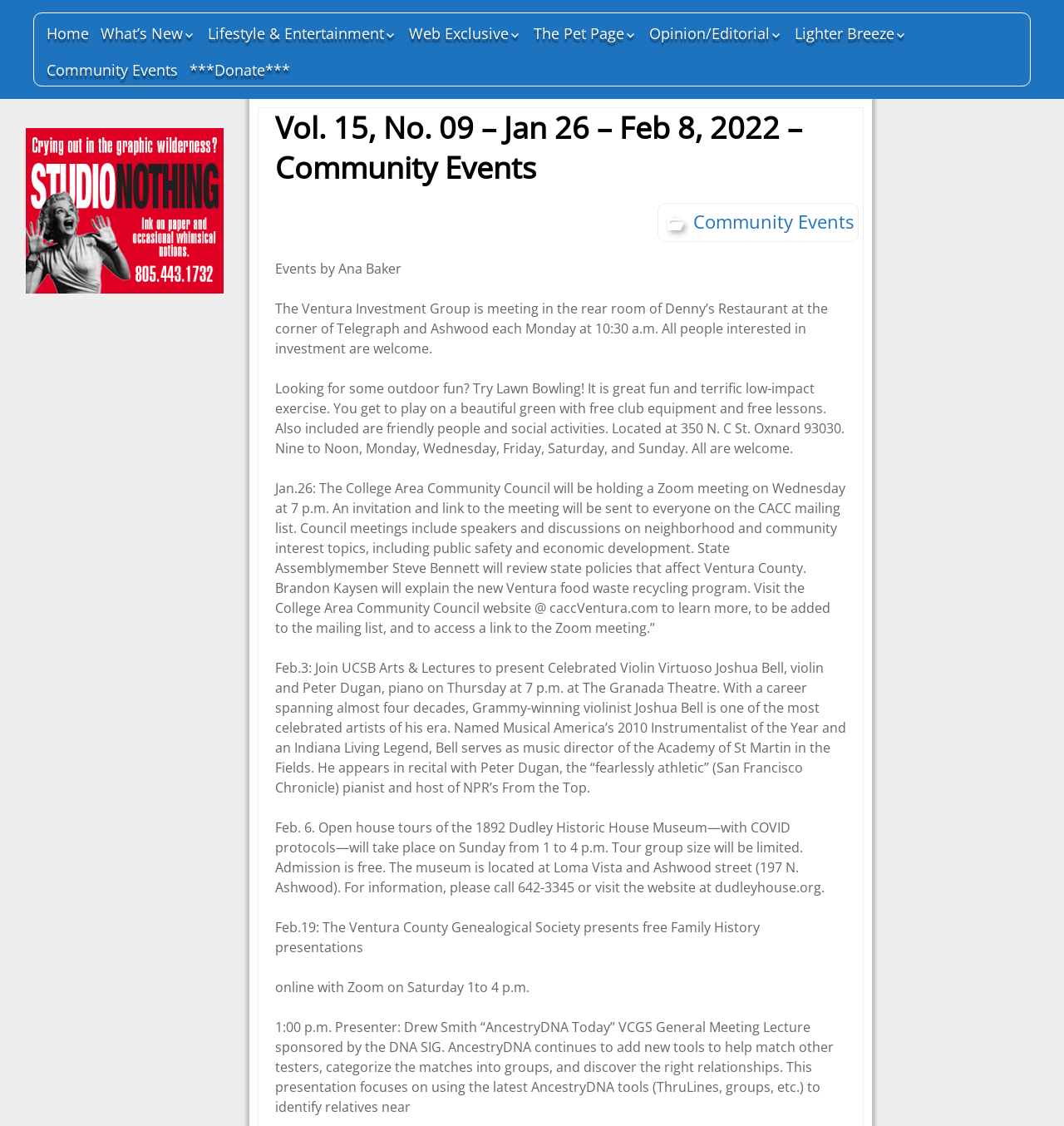Determine the bounding box coordinates of the target area to click to execute the following instruction: "Click on the 'Home' link."

[0.04, 0.016, 0.088, 0.044]